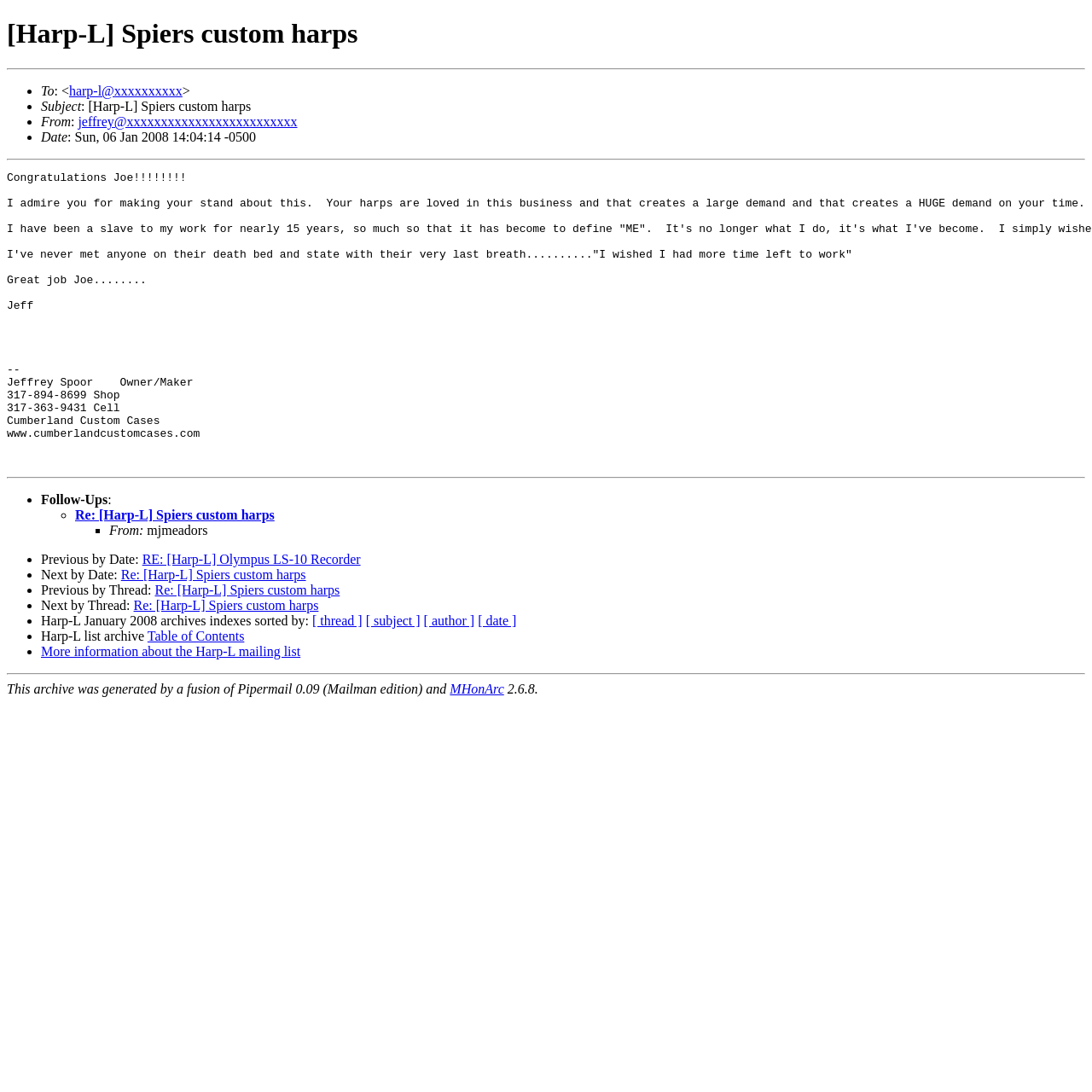Please find the bounding box coordinates of the element that you should click to achieve the following instruction: "View previous email by date". The coordinates should be presented as four float numbers between 0 and 1: [left, top, right, bottom].

[0.13, 0.505, 0.33, 0.519]